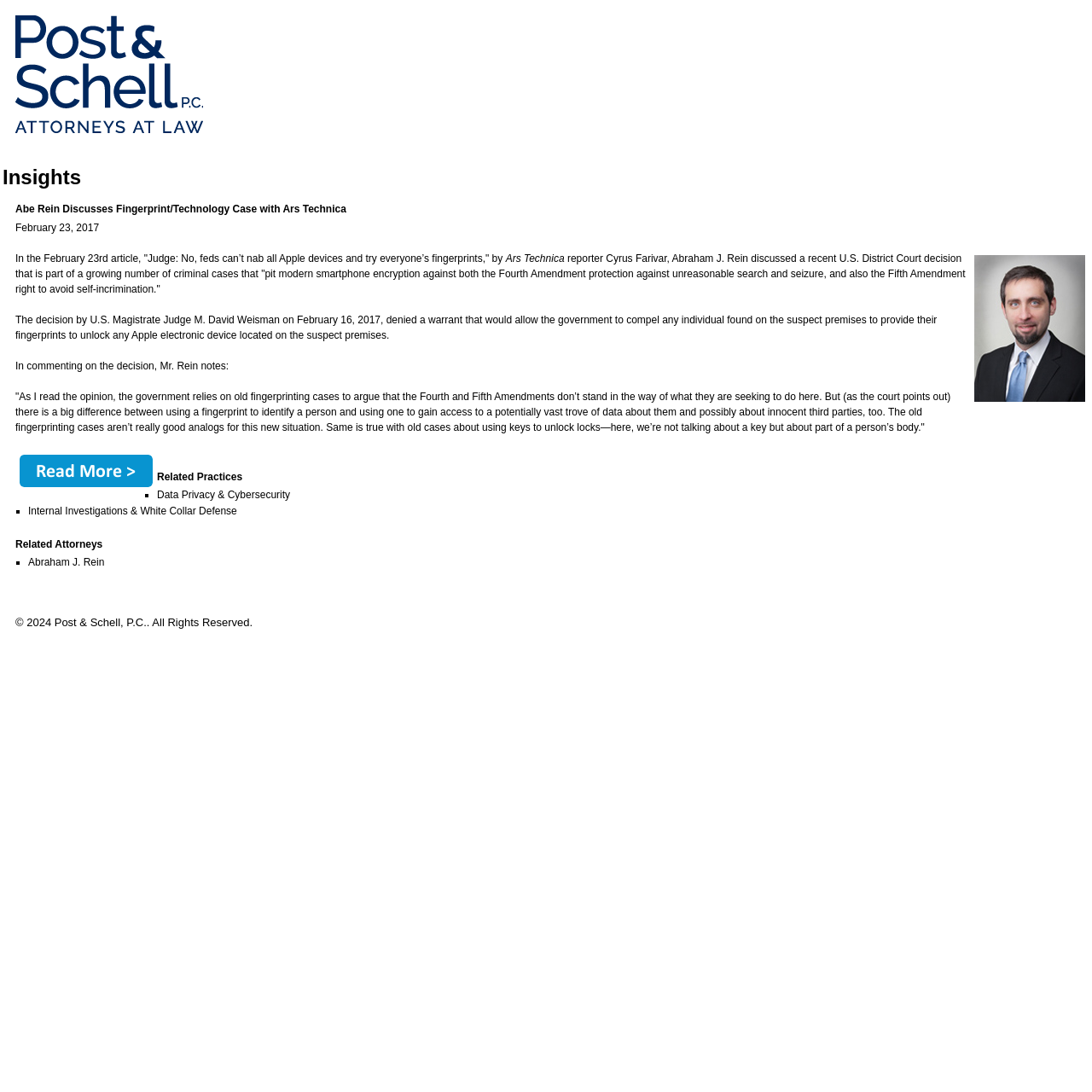Provide the bounding box coordinates of the section that needs to be clicked to accomplish the following instruction: "Click the link to Abraham J. Rein."

[0.026, 0.509, 0.096, 0.52]